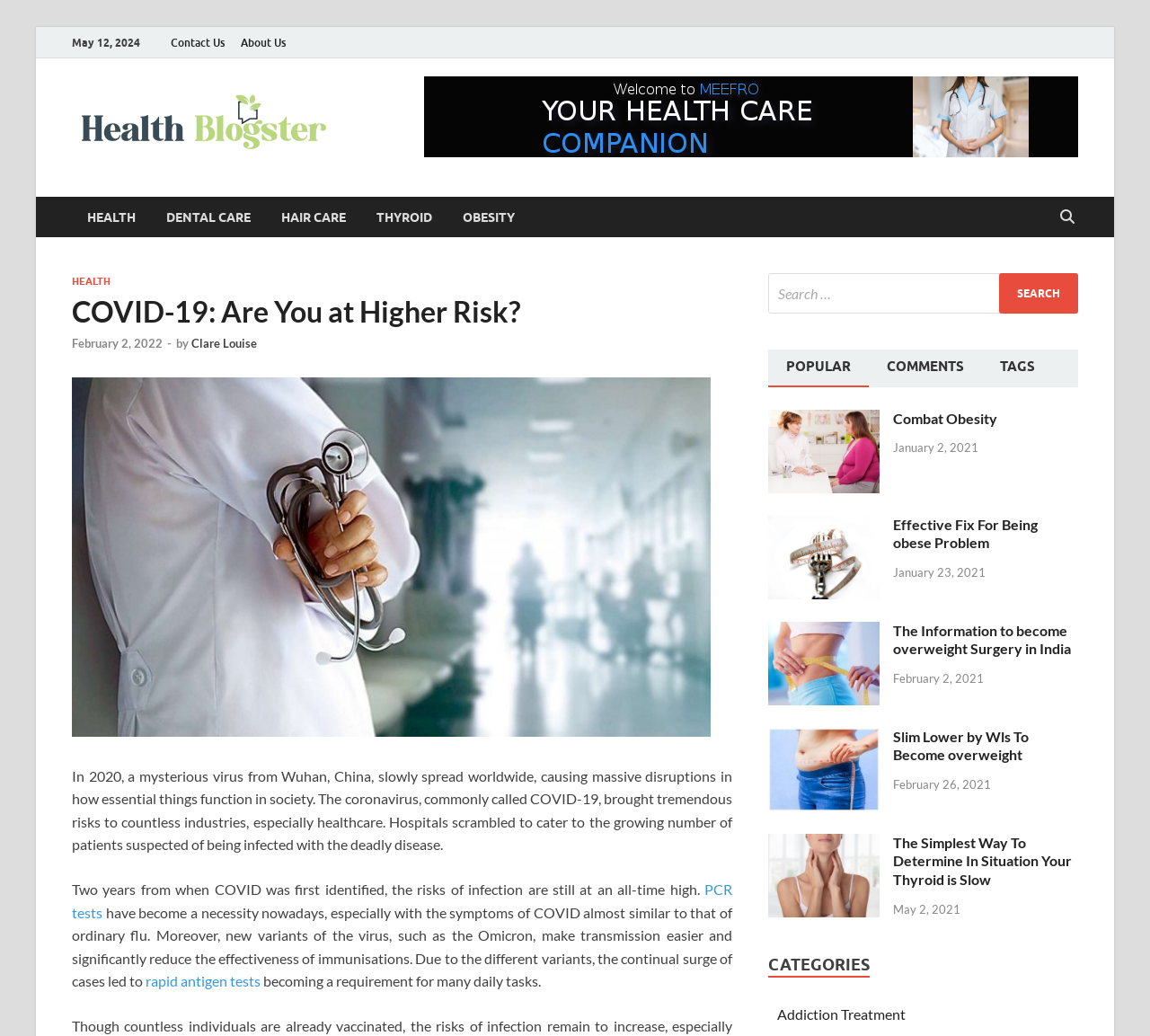Please specify the bounding box coordinates of the clickable region to carry out the following instruction: "Click on the 'TAGS' tab". The coordinates should be four float numbers between 0 and 1, in the format [left, top, right, bottom].

[0.854, 0.337, 0.916, 0.372]